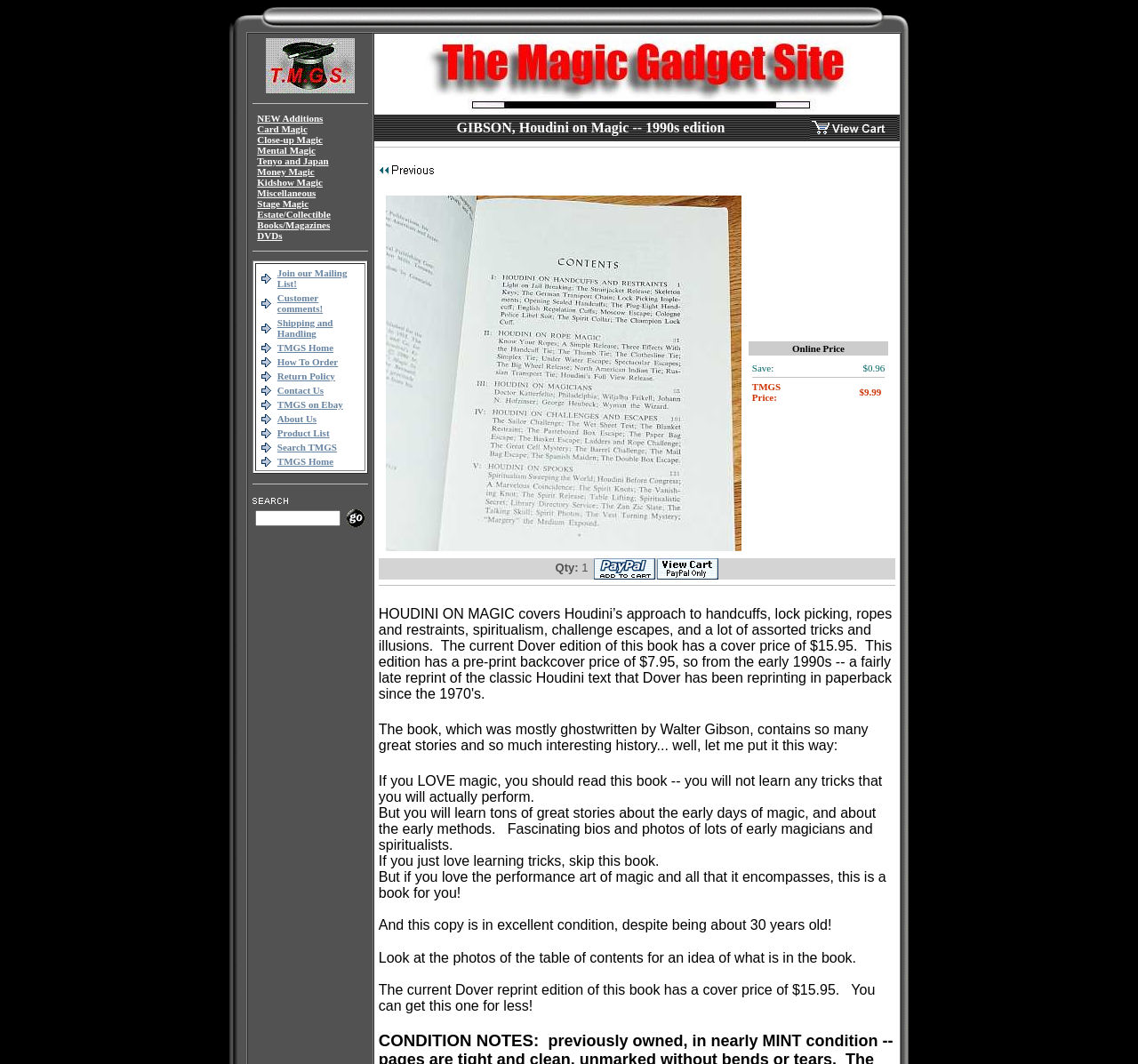Based on the element description: "name="keyword"", identify the UI element and provide its bounding box coordinates. Use four float numbers between 0 and 1, [left, top, right, bottom].

[0.23, 0.48, 0.305, 0.495]